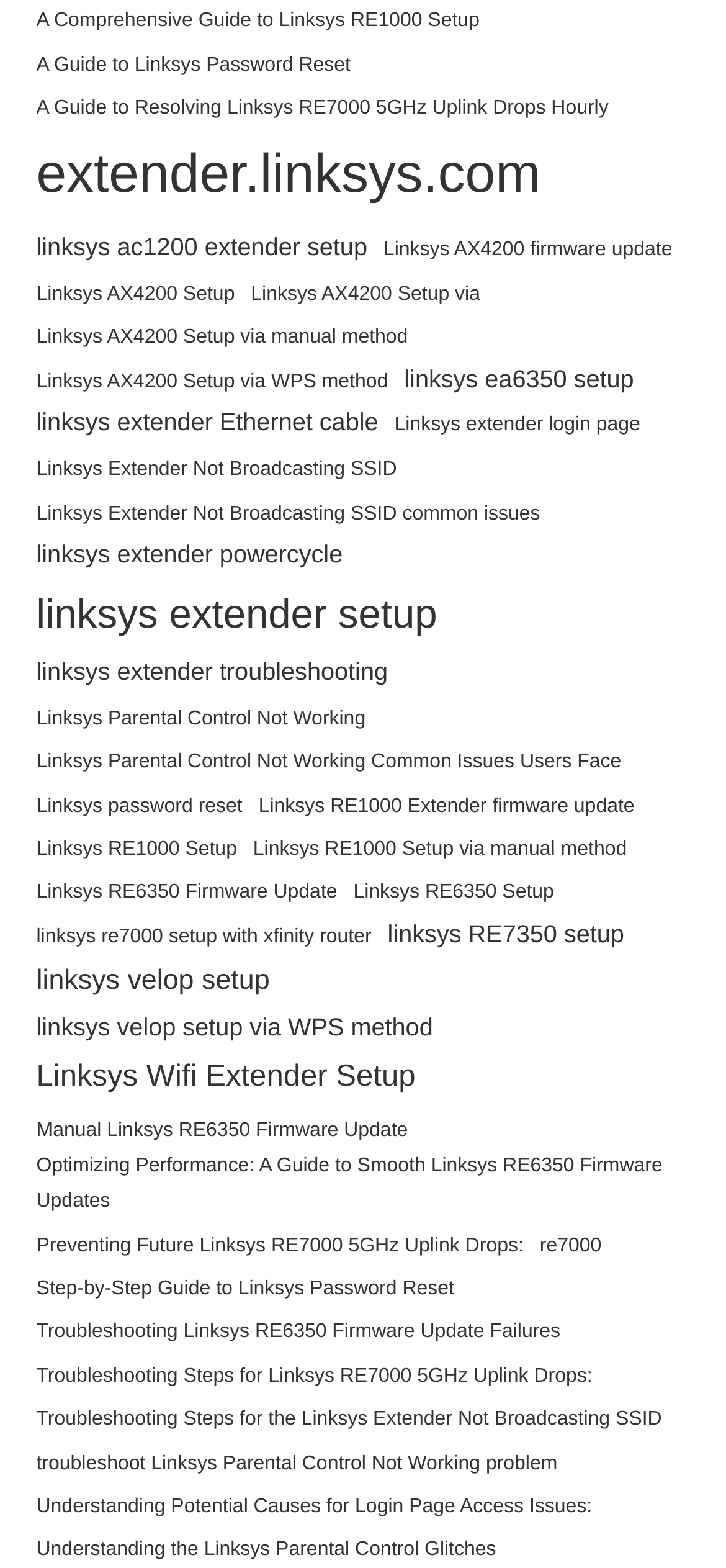How many items are related to Linksys extender setup?
Look at the image and respond with a single word or a short phrase.

11 items